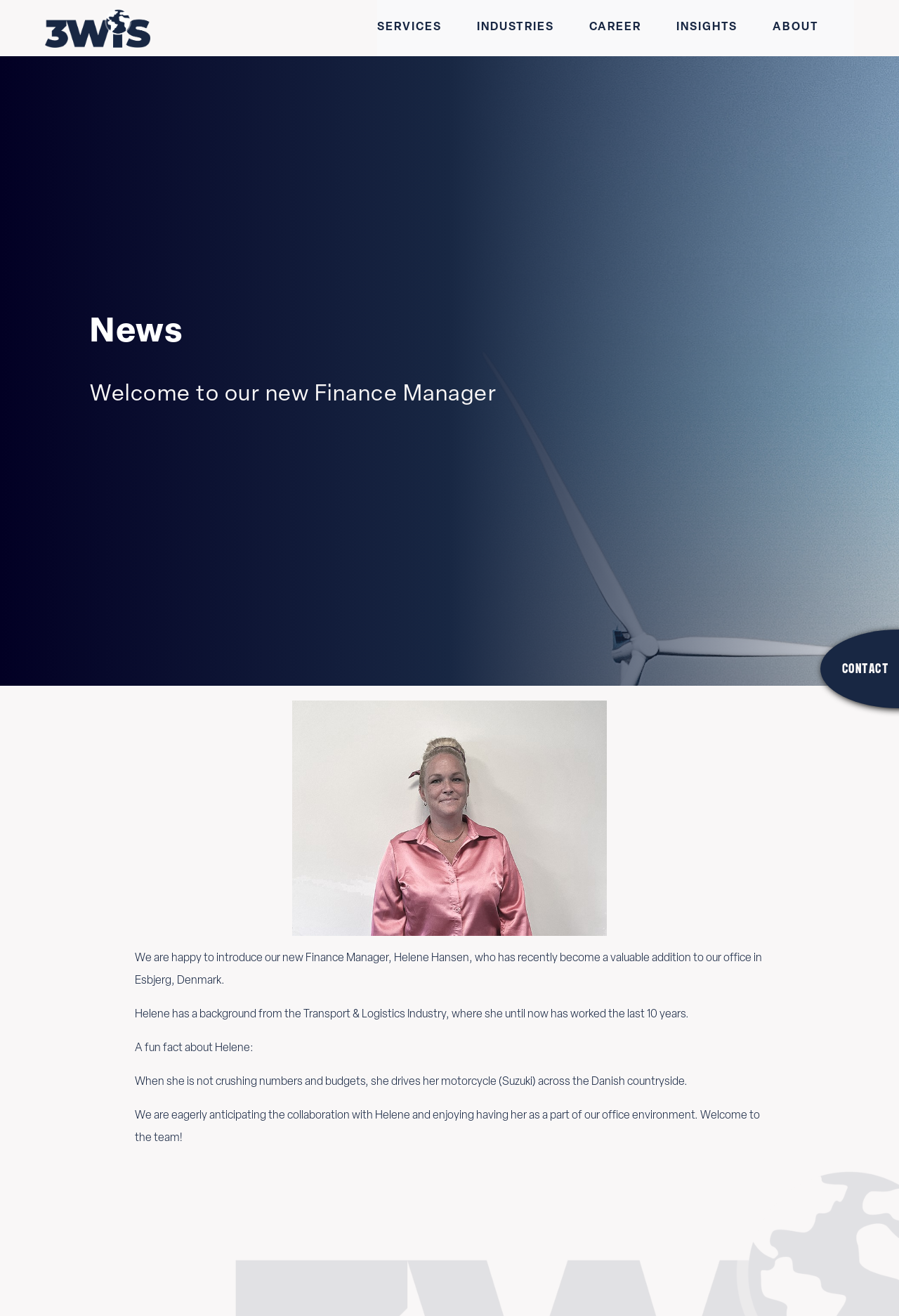Please identify the bounding box coordinates of where to click in order to follow the instruction: "Learn more about NDT Inspection".

[0.05, 0.09, 0.171, 0.106]